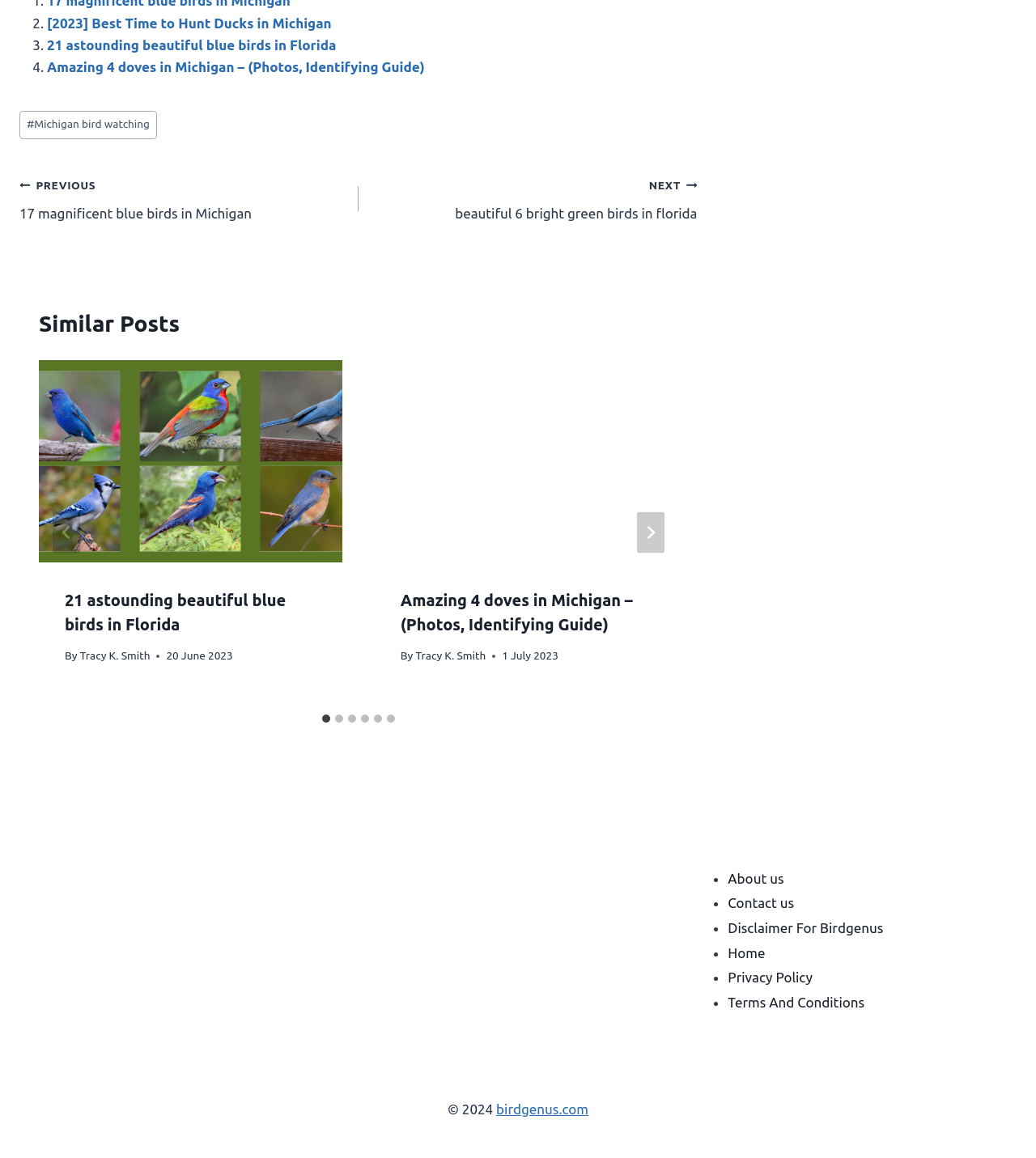Answer the following inquiry with a single word or phrase:
What is the topic of the post?

Bird watching